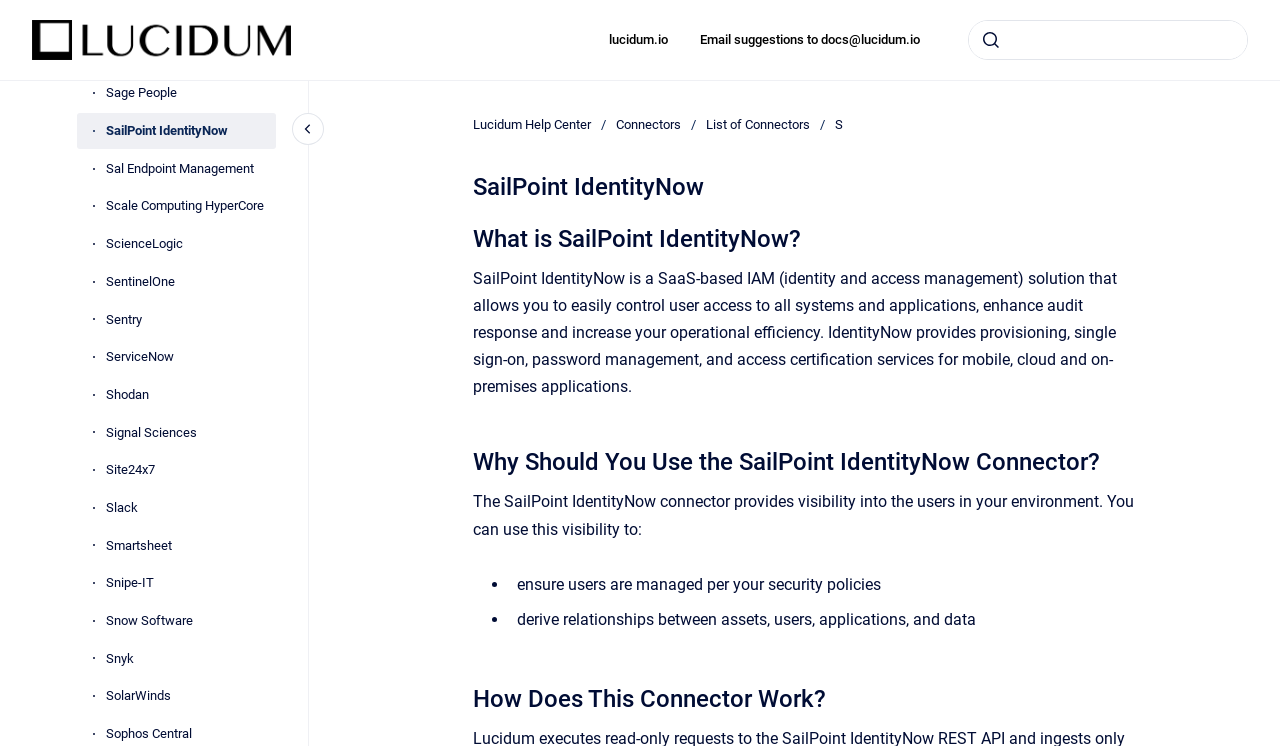Why use the SailPoint IdentityNow connector?
Answer the question in as much detail as possible.

The webpage states that the SailPoint IdentityNow connector provides visibility into the users in the environment, which can be used to ensure users are managed per security policies and derive relationships between assets, users, applications, and data.